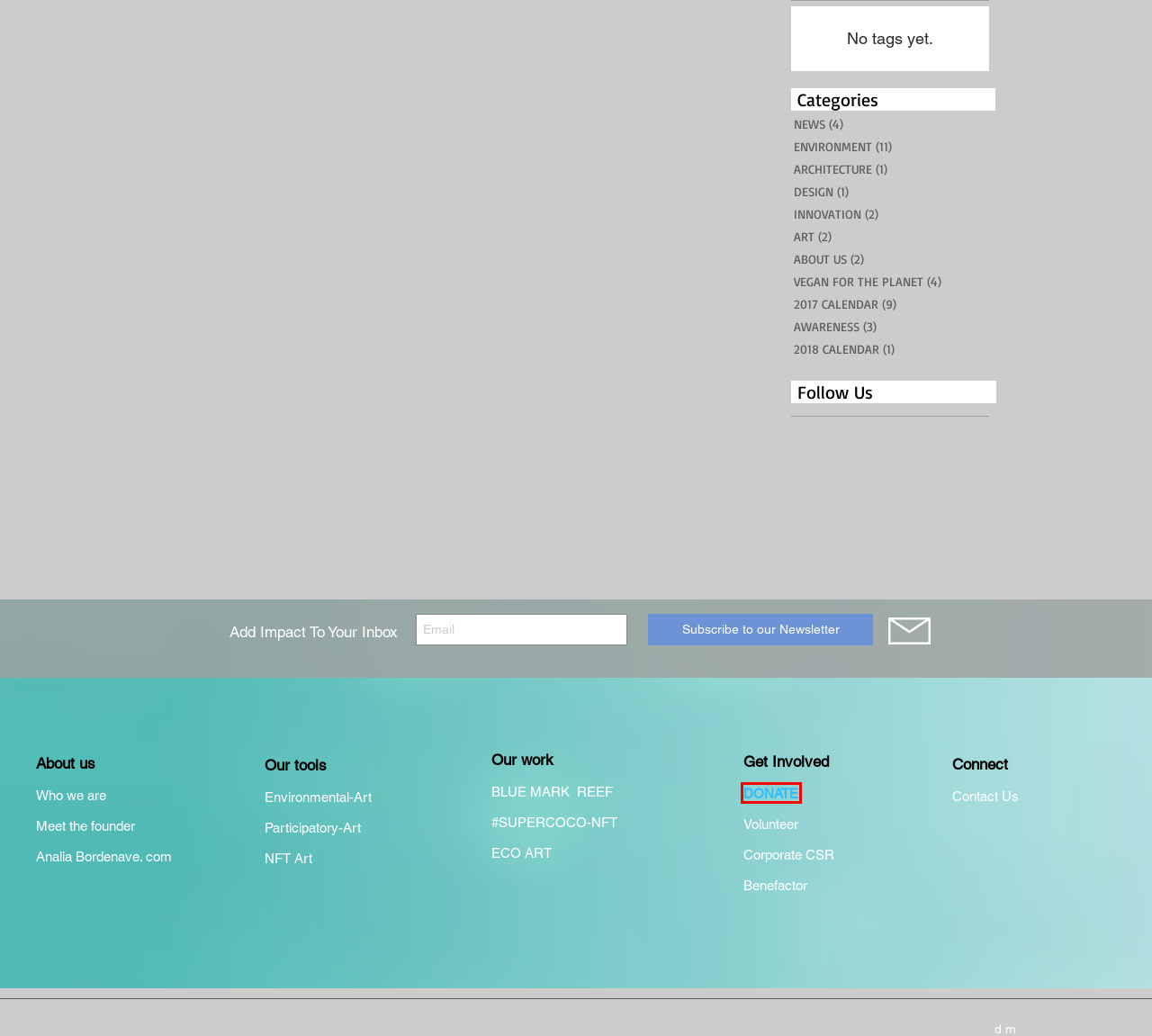Given a webpage screenshot with a red bounding box around a UI element, choose the webpage description that best matches the new webpage after clicking the element within the bounding box. Here are the candidates:
A. #SUPERCOCO-NFT | art-for-evolution
B. DESIGN
C. NEWS
D. 2018 CALENDAR
E. BENEFACTOR | Art For Evolution | United States
F. NFT COLLECTIONS | art-for-evolution
G. WAYS TO DONATE | Art For Evolution | United States
H. 2017 CALENDAR

G